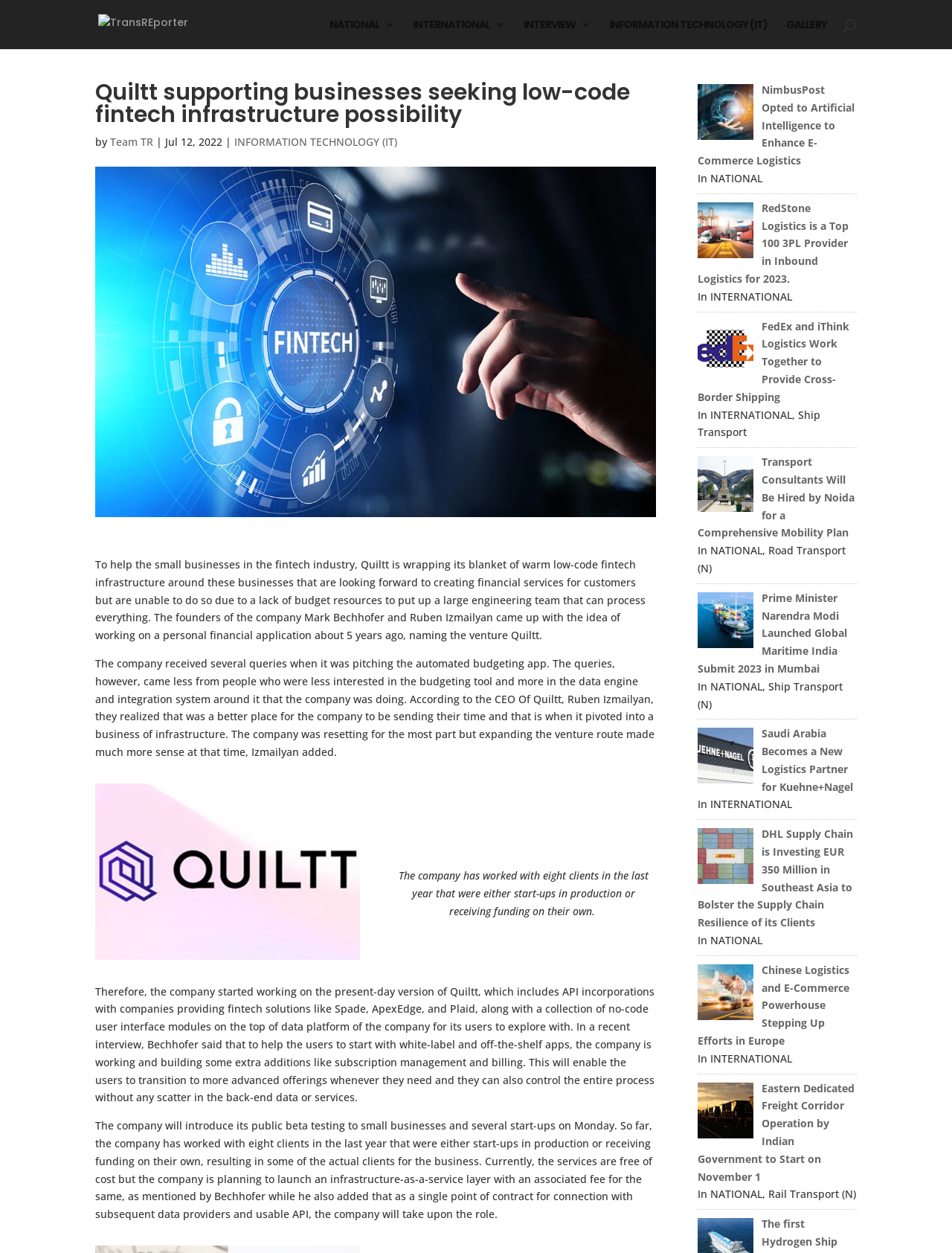Determine the bounding box coordinates of the region I should click to achieve the following instruction: "View INFORMATION TECHNOLOGY (IT)". Ensure the bounding box coordinates are four float numbers between 0 and 1, i.e., [left, top, right, bottom].

[0.64, 0.015, 0.806, 0.039]